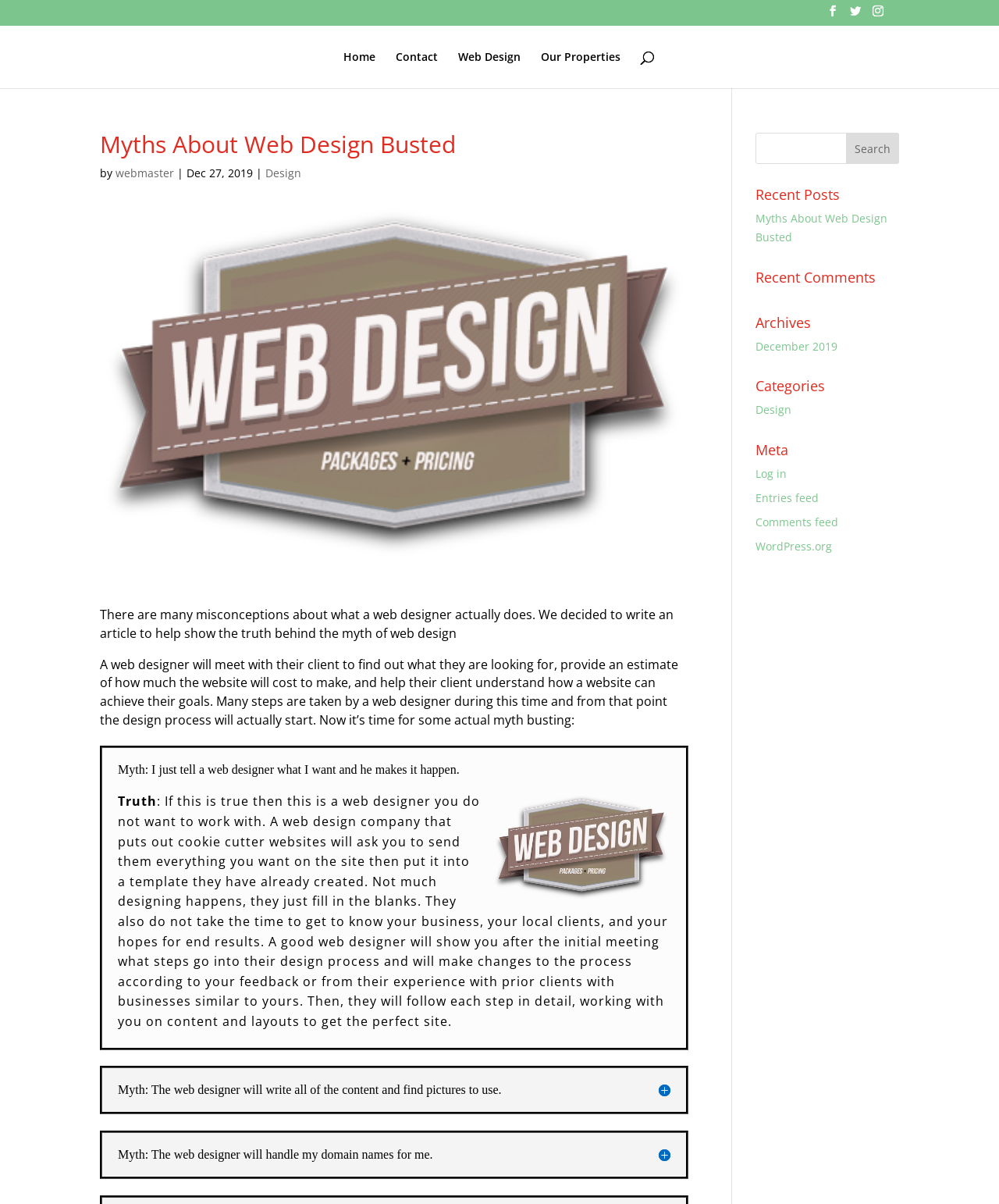Locate the bounding box coordinates of the element you need to click to accomplish the task described by this instruction: "Check recent posts".

[0.756, 0.156, 0.9, 0.174]